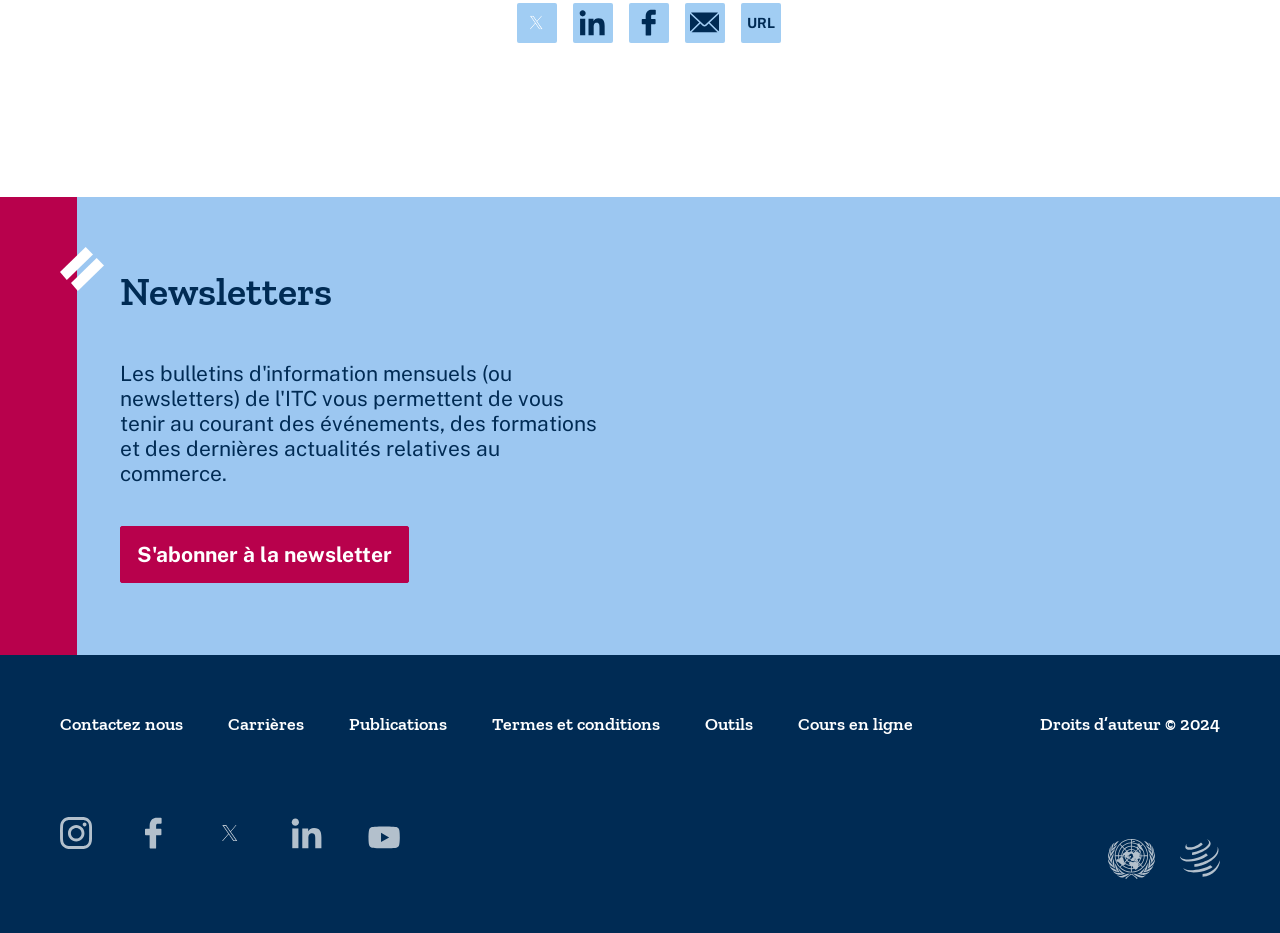What is the purpose of the 'S'abonner à la newsletter' link?
Using the visual information, reply with a single word or short phrase.

Subscribe to newsletter